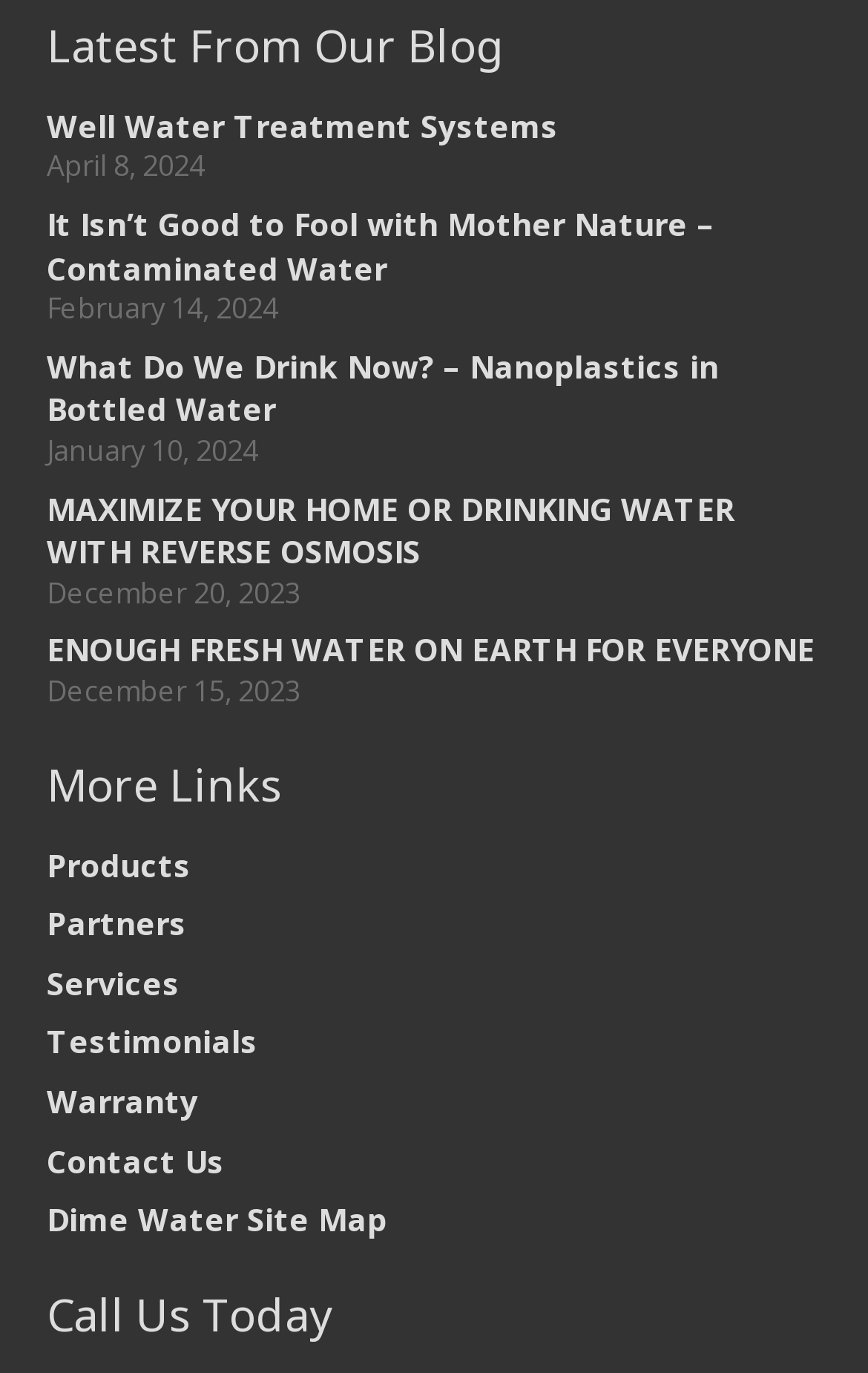Provide the bounding box coordinates of the HTML element this sentence describes: "Contact Us". The bounding box coordinates consist of four float numbers between 0 and 1, i.e., [left, top, right, bottom].

[0.054, 0.83, 0.259, 0.86]